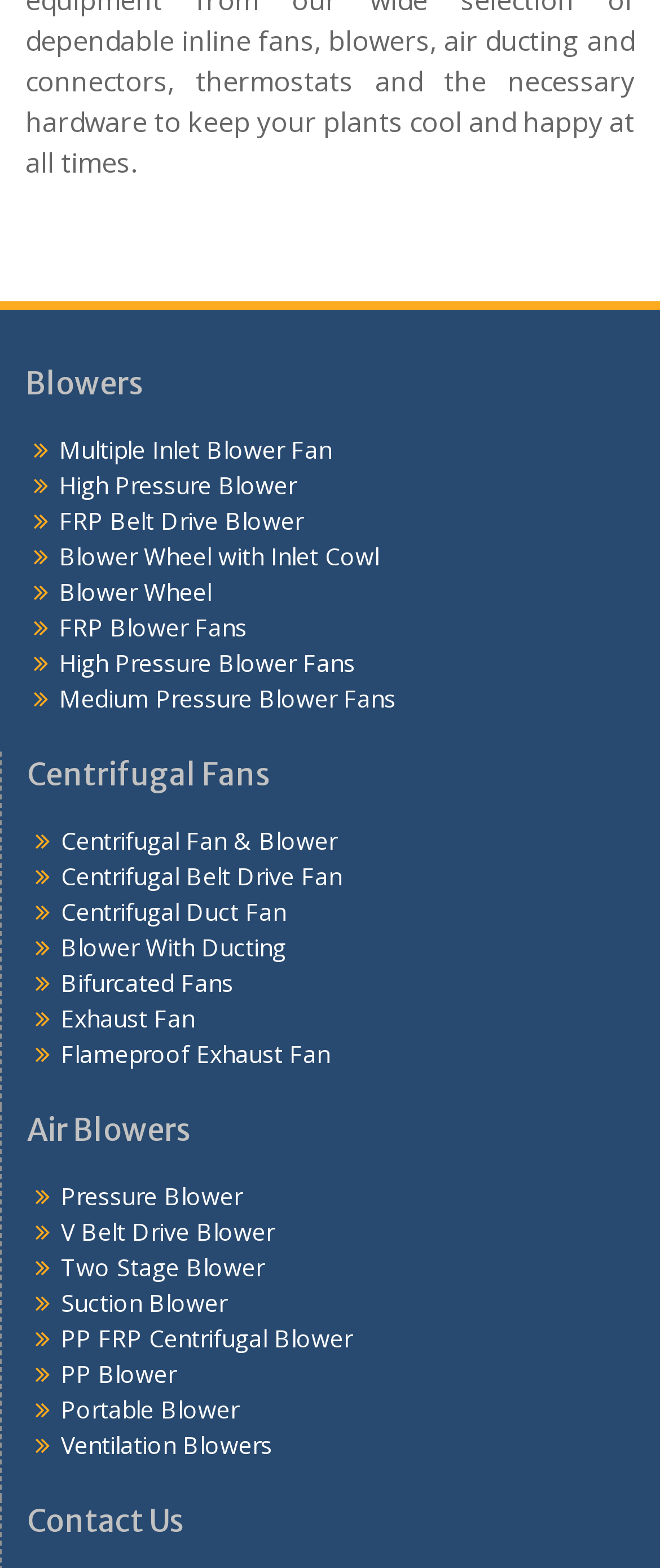Bounding box coordinates are specified in the format (top-left x, top-left y, bottom-right x, bottom-right y). All values are floating point numbers bounded between 0 and 1. Please provide the bounding box coordinate of the region this sentence describes: Blower Wheel

[0.09, 0.367, 0.321, 0.387]